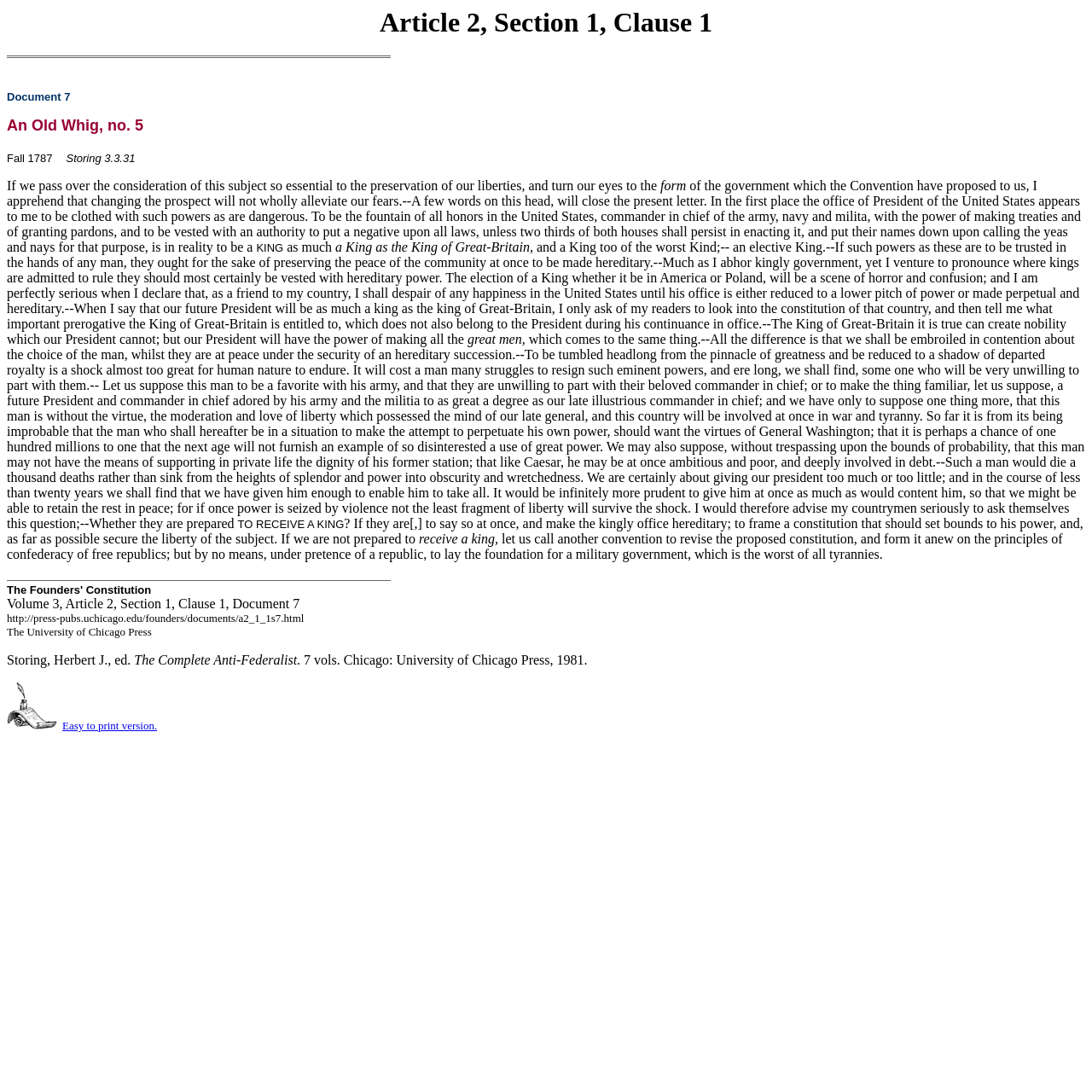What is the role of the President of the United States according to the text?
Using the image, elaborate on the answer with as much detail as possible.

According to the text, the President of the United States is not only the commander in chief of the army, navy, and militia but also has the power to make treaties, grant pardons, and veto laws.